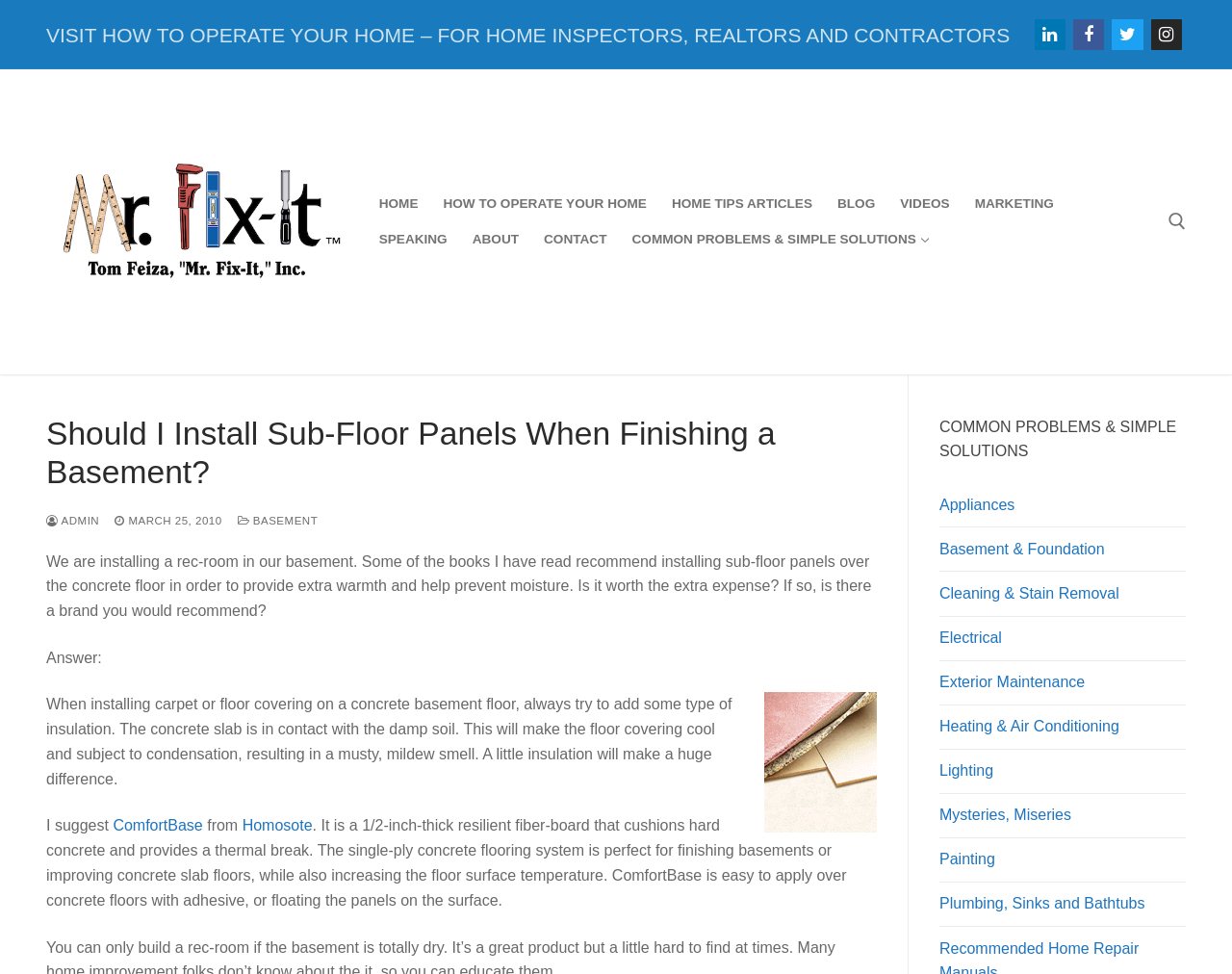What is the primary heading on this webpage?

Should I Install Sub-Floor Panels When Finishing a Basement?